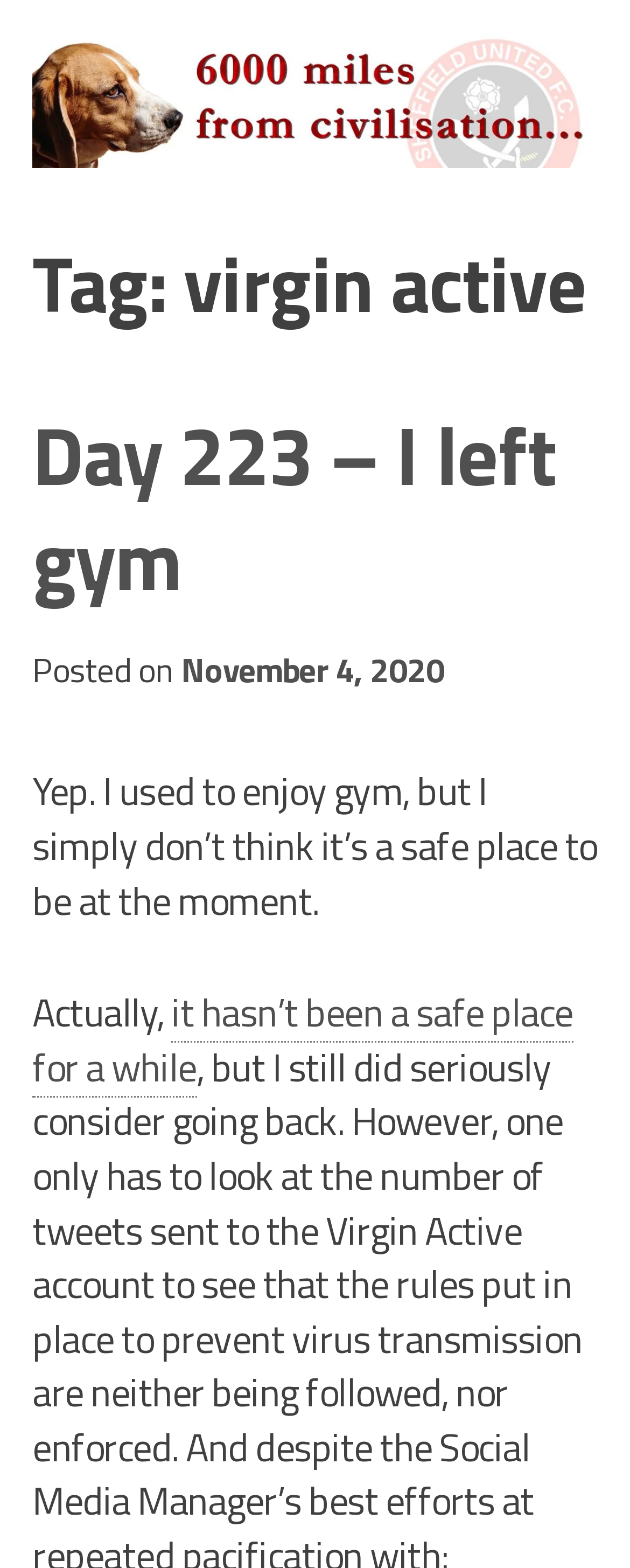Respond with a single word or phrase for the following question: 
What is the topic of the blog post?

Virgin Active